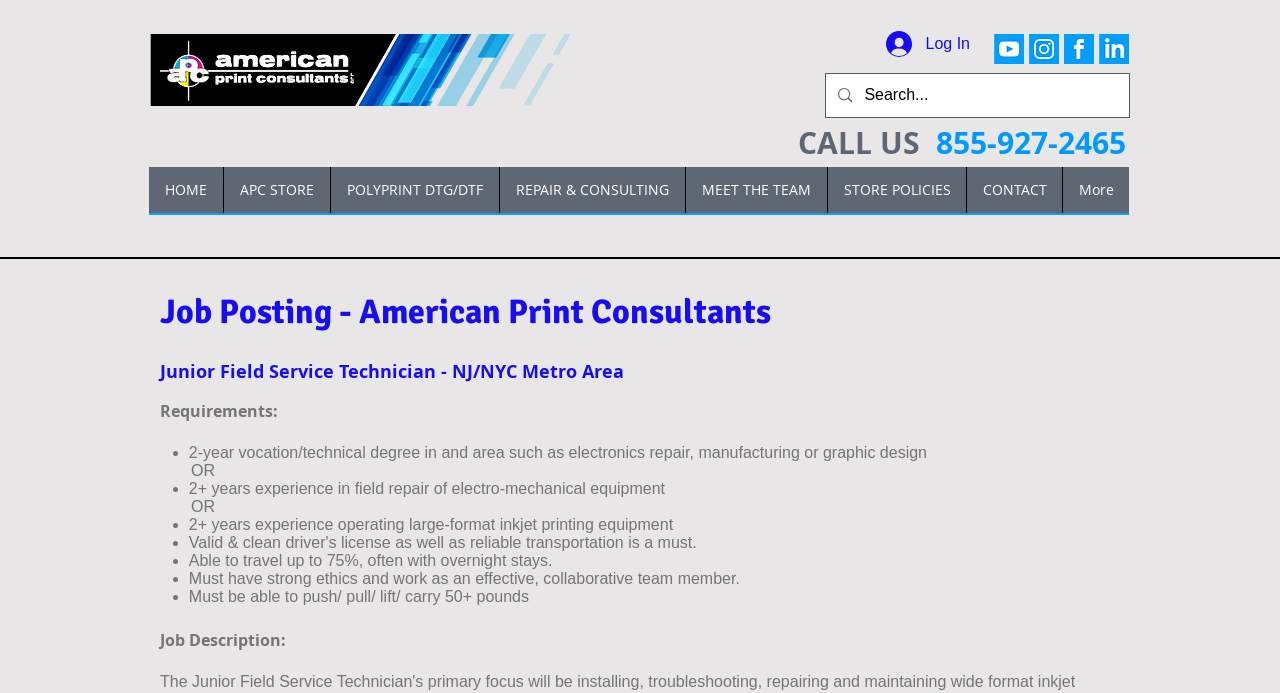Please determine the bounding box coordinates of the element to click in order to execute the following instruction: "Log in to the website". The coordinates should be four float numbers between 0 and 1, specified as [left, top, right, bottom].

[0.681, 0.036, 0.769, 0.091]